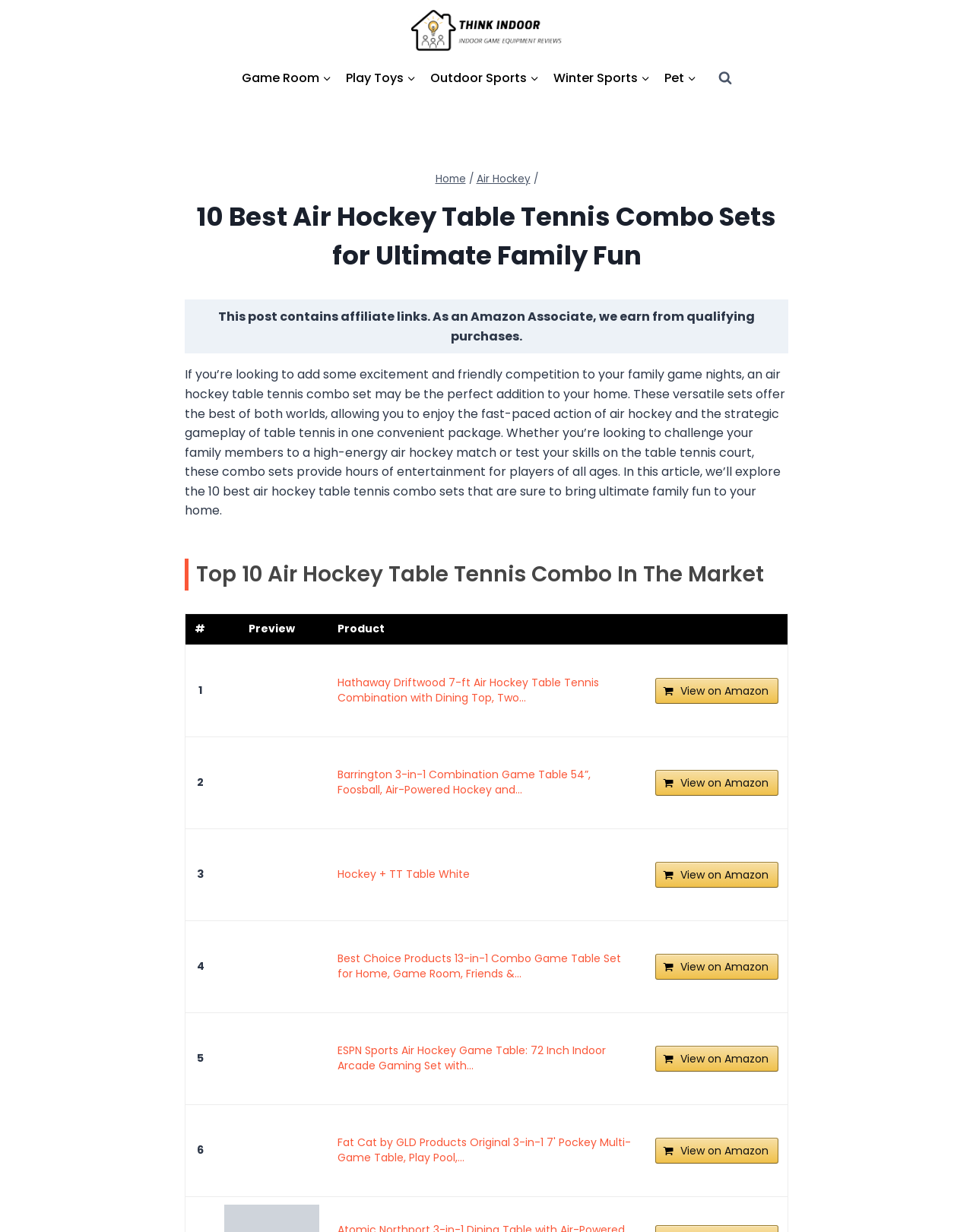Please give a one-word or short phrase response to the following question: 
What is the brand of the first air hockey table tennis combo set reviewed?

Hathaway